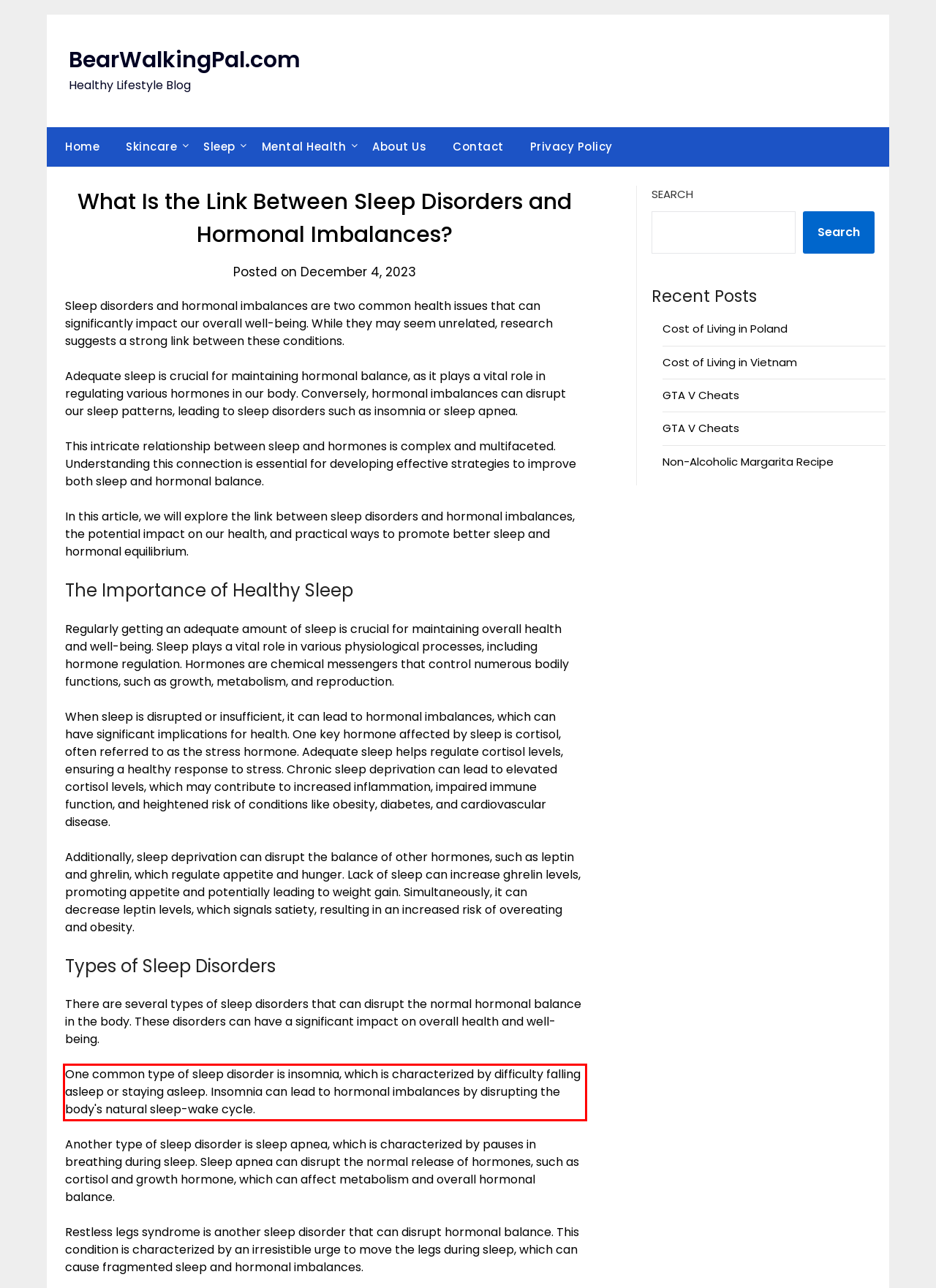Please extract the text content from the UI element enclosed by the red rectangle in the screenshot.

One common type of sleep disorder is insomnia, which is characterized by difficulty falling asleep or staying asleep. Insomnia can lead to hormonal imbalances by disrupting the body's natural sleep-wake cycle.